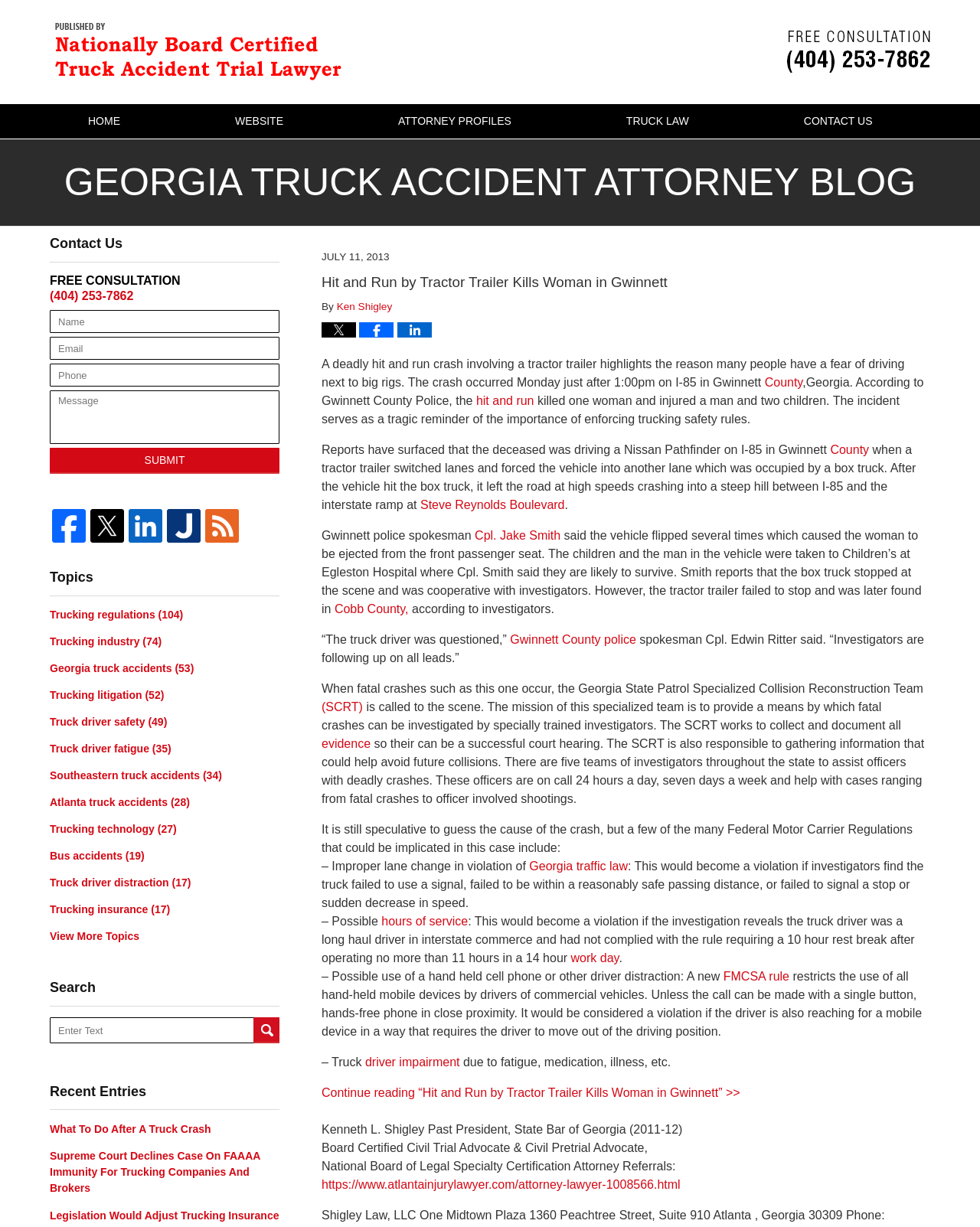Provide a one-word or one-phrase answer to the question:
What is the name of the police spokesman?

Cpl. Jake Smith